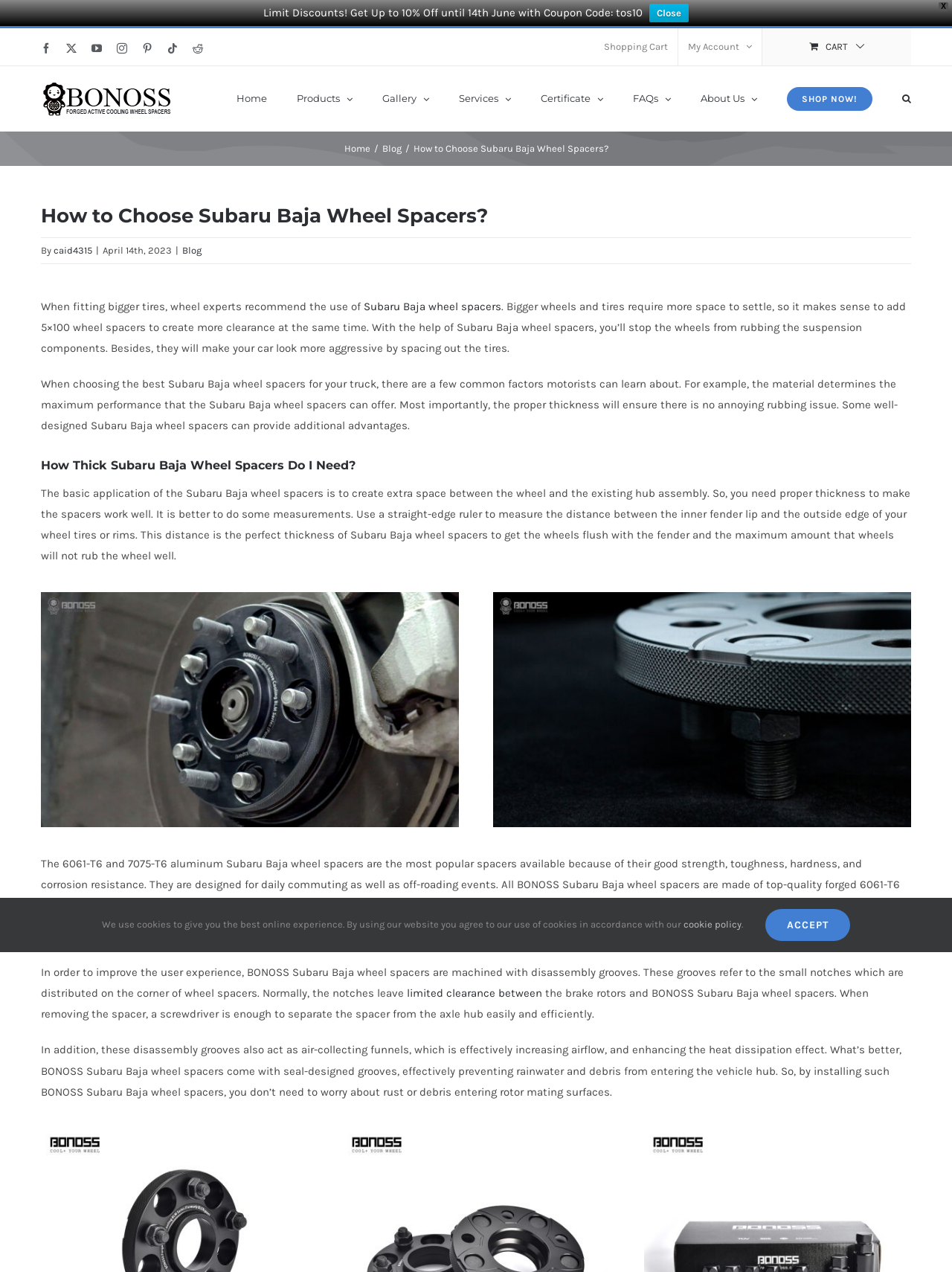What is the benefit of using BONOSS Subaru Baja wheel spacers?
Look at the image and respond with a one-word or short-phrase answer.

Stop wheels from rubbing